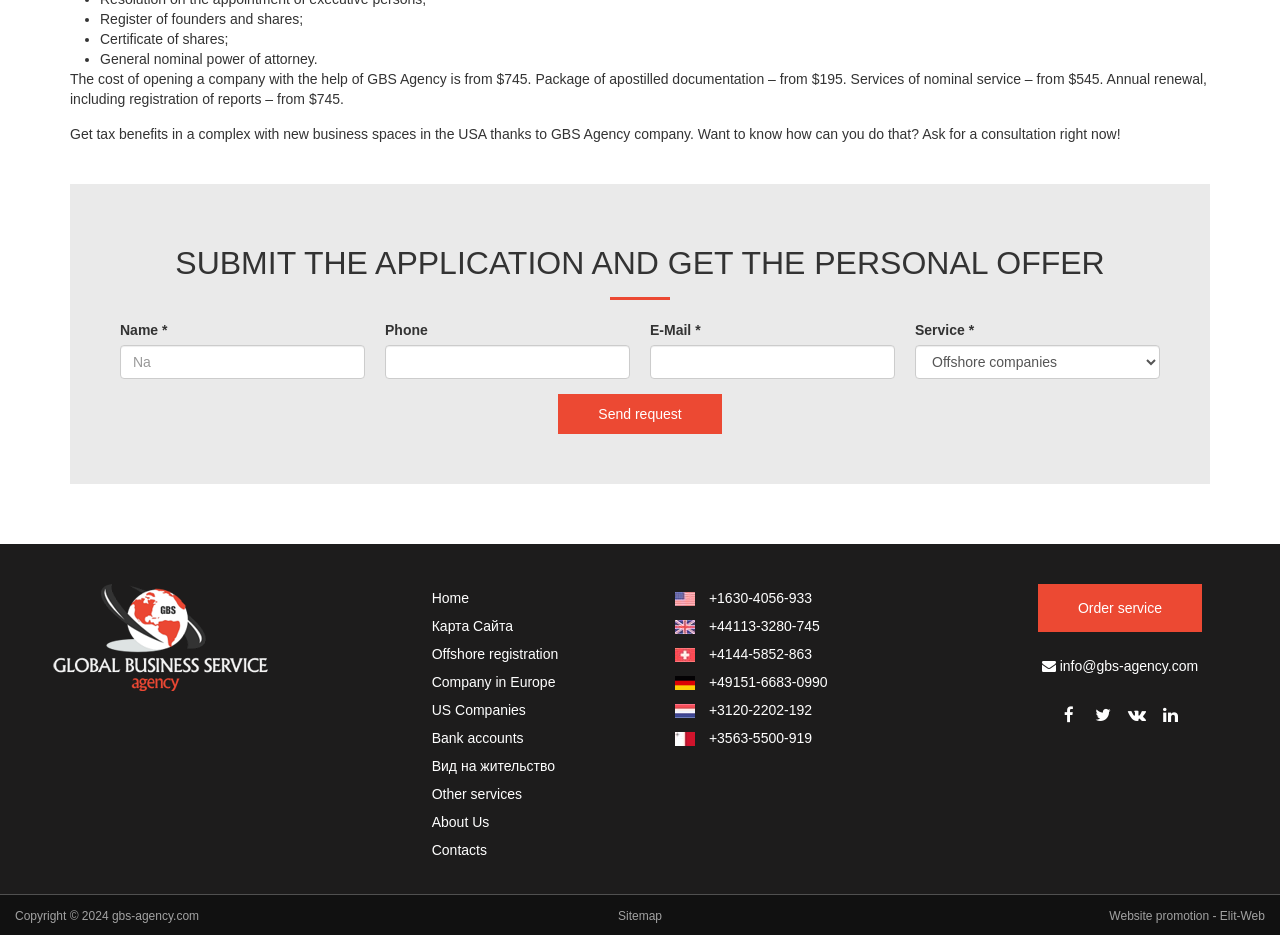Point out the bounding box coordinates of the section to click in order to follow this instruction: "Fill in the name field".

[0.094, 0.369, 0.285, 0.406]